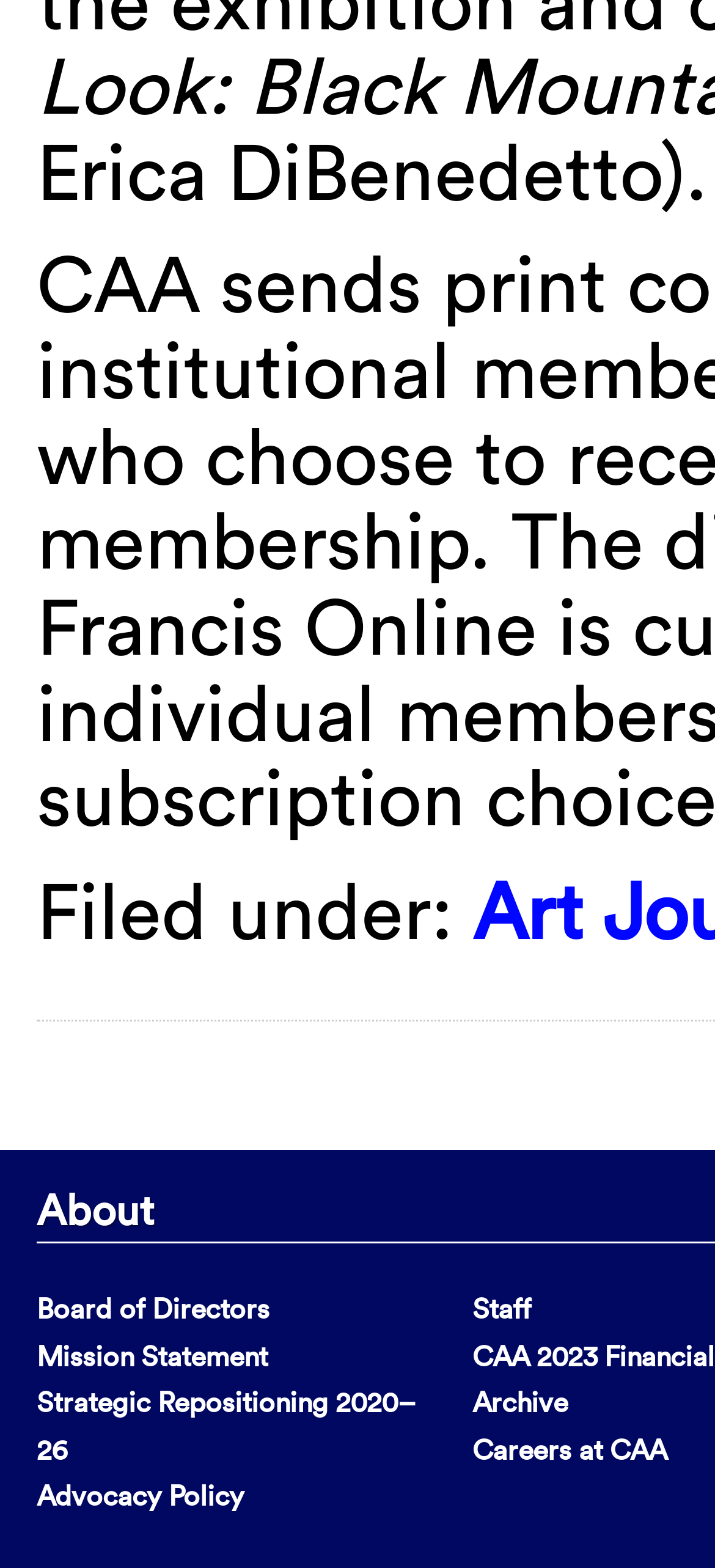Find the bounding box coordinates of the element to click in order to complete the given instruction: "read mission statement."

[0.051, 0.853, 0.374, 0.875]